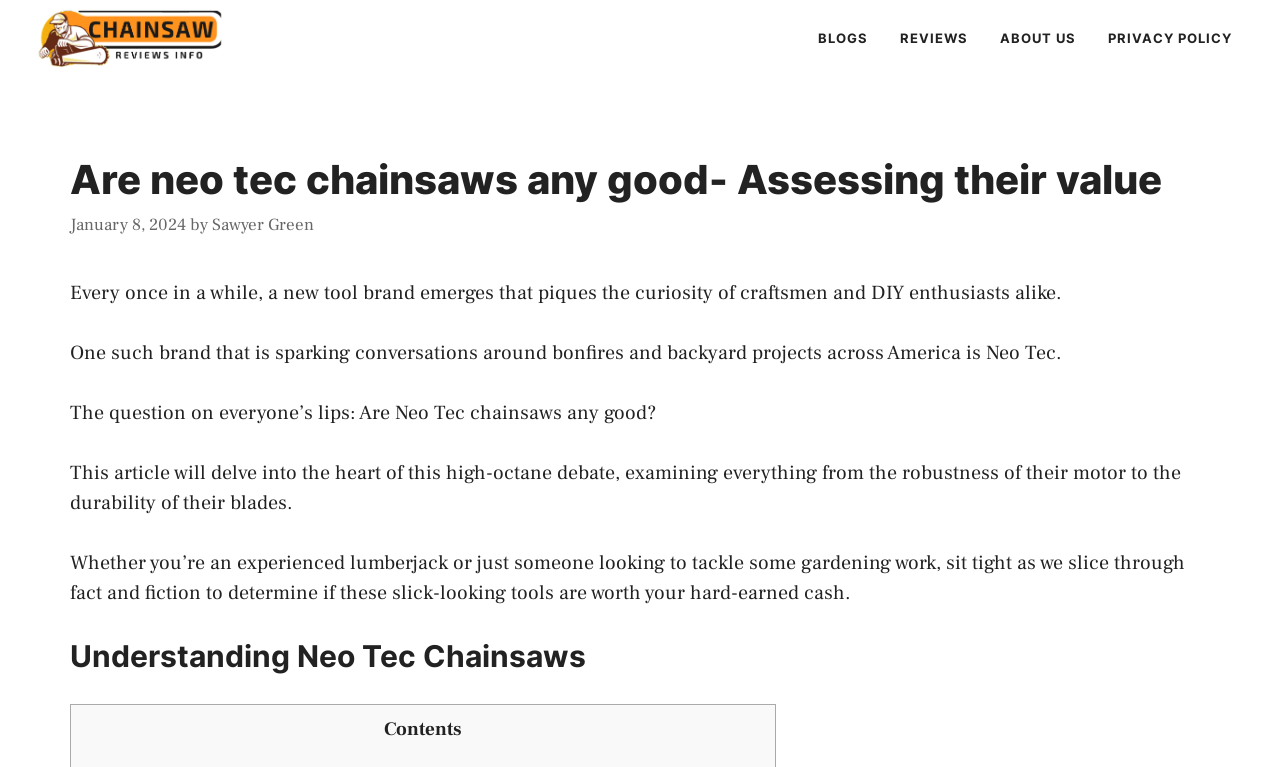Identify the bounding box for the given UI element using the description provided. Coordinates should be in the format (top-left x, top-left y, bottom-right x, bottom-right y) and must be between 0 and 1. Here is the description: Reviews

[0.691, 0.01, 0.769, 0.089]